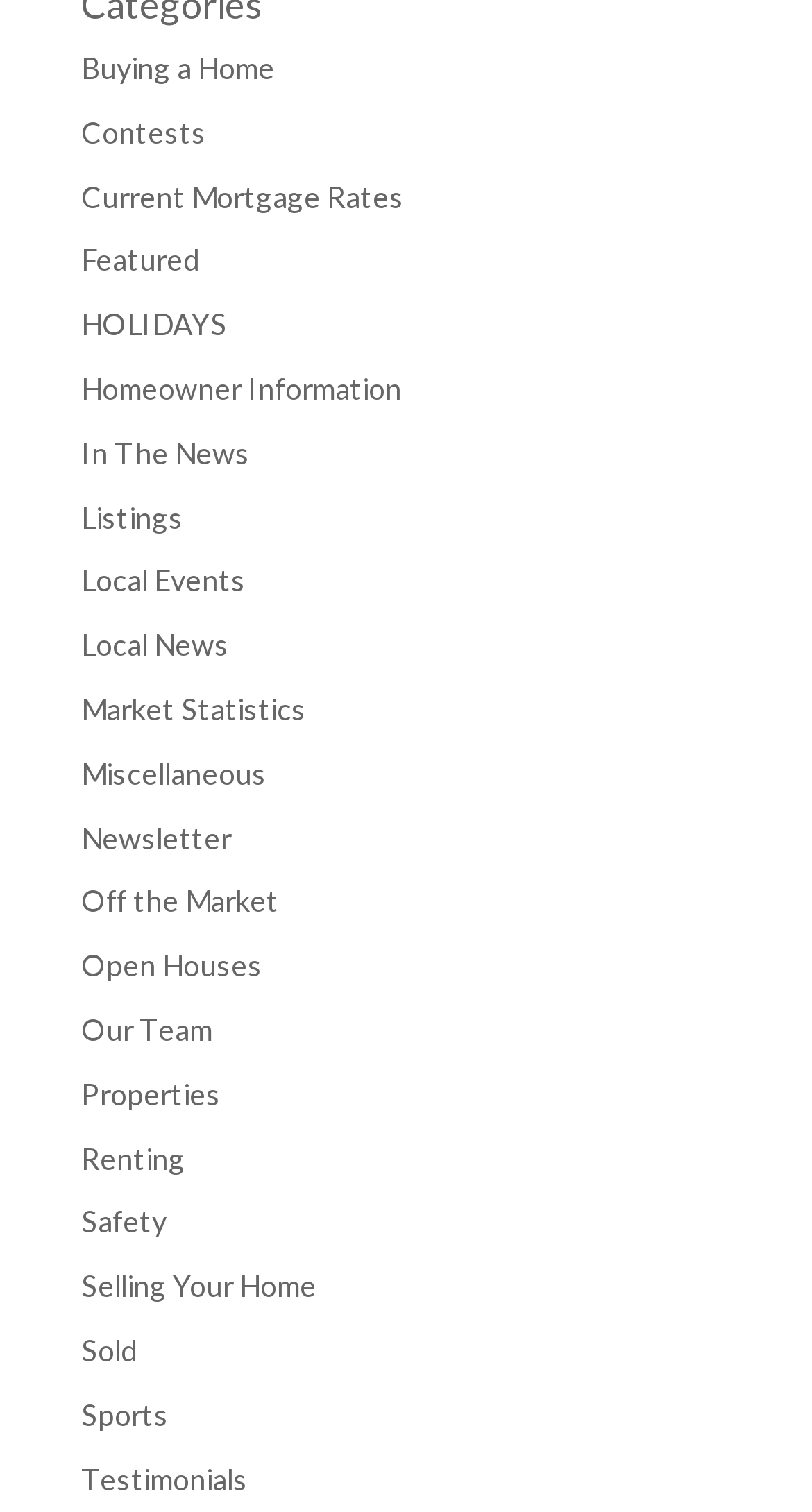Please find the bounding box coordinates for the clickable element needed to perform this instruction: "Learn about selling your home".

[0.1, 0.839, 0.39, 0.862]